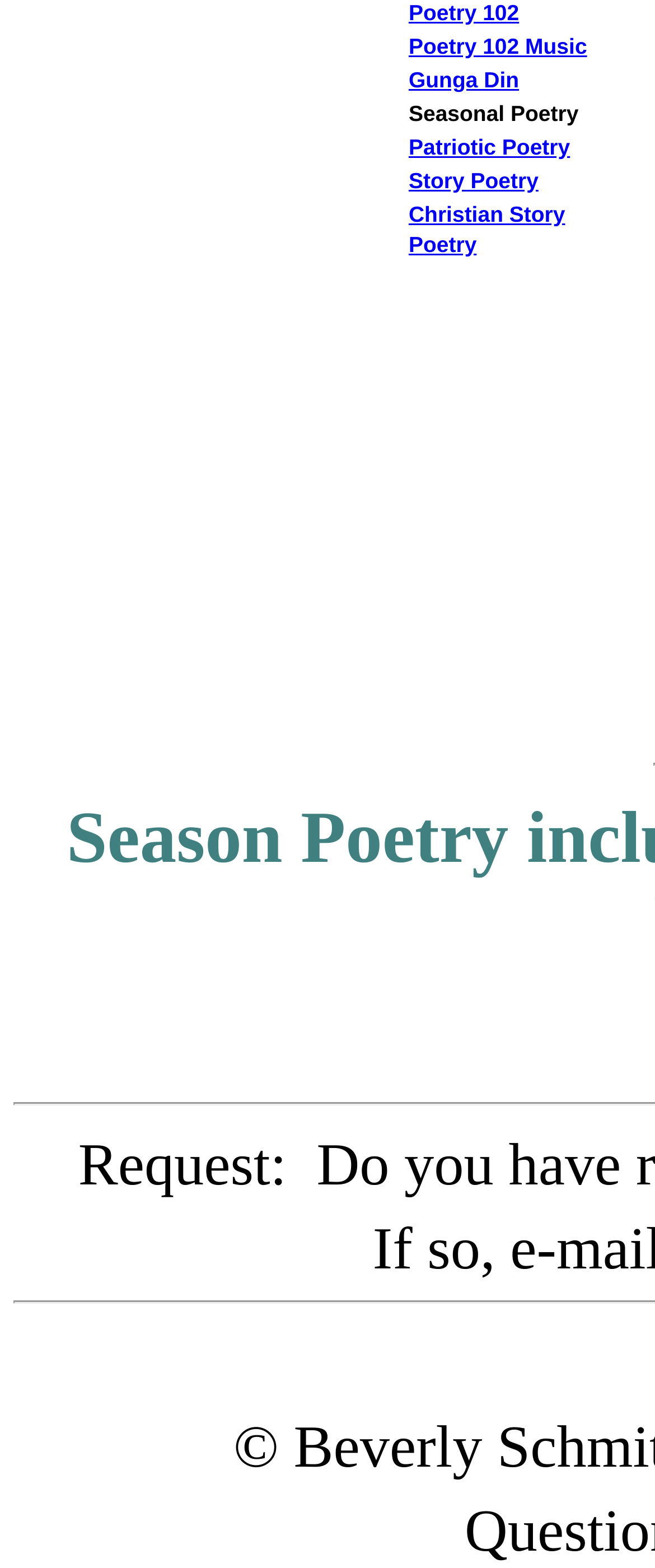Bounding box coordinates must be specified in the format (top-left x, top-left y, bottom-right x, bottom-right y). All values should be floating point numbers between 0 and 1. What are the bounding box coordinates of the UI element described as: Gunga Din

[0.624, 0.042, 0.792, 0.06]